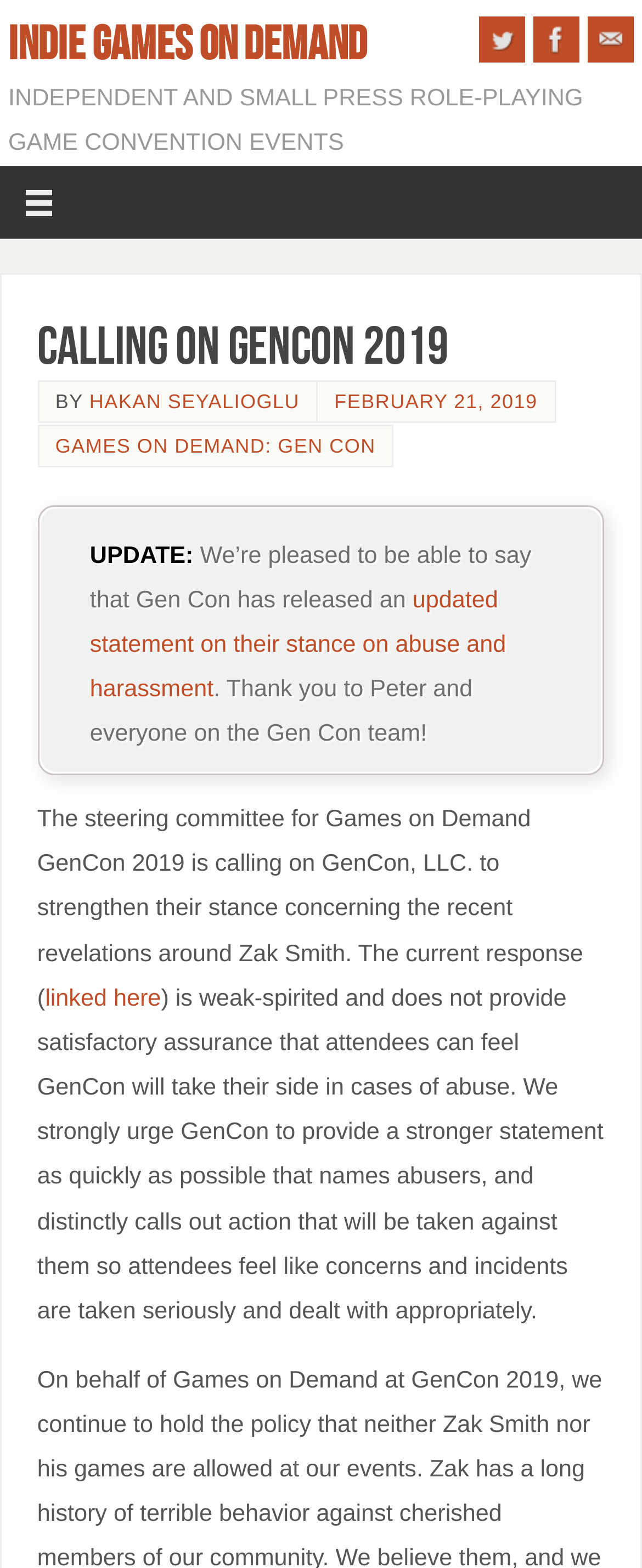Could you locate the bounding box coordinates for the section that should be clicked to accomplish this task: "View the current response from GenCon".

[0.07, 0.628, 0.251, 0.645]